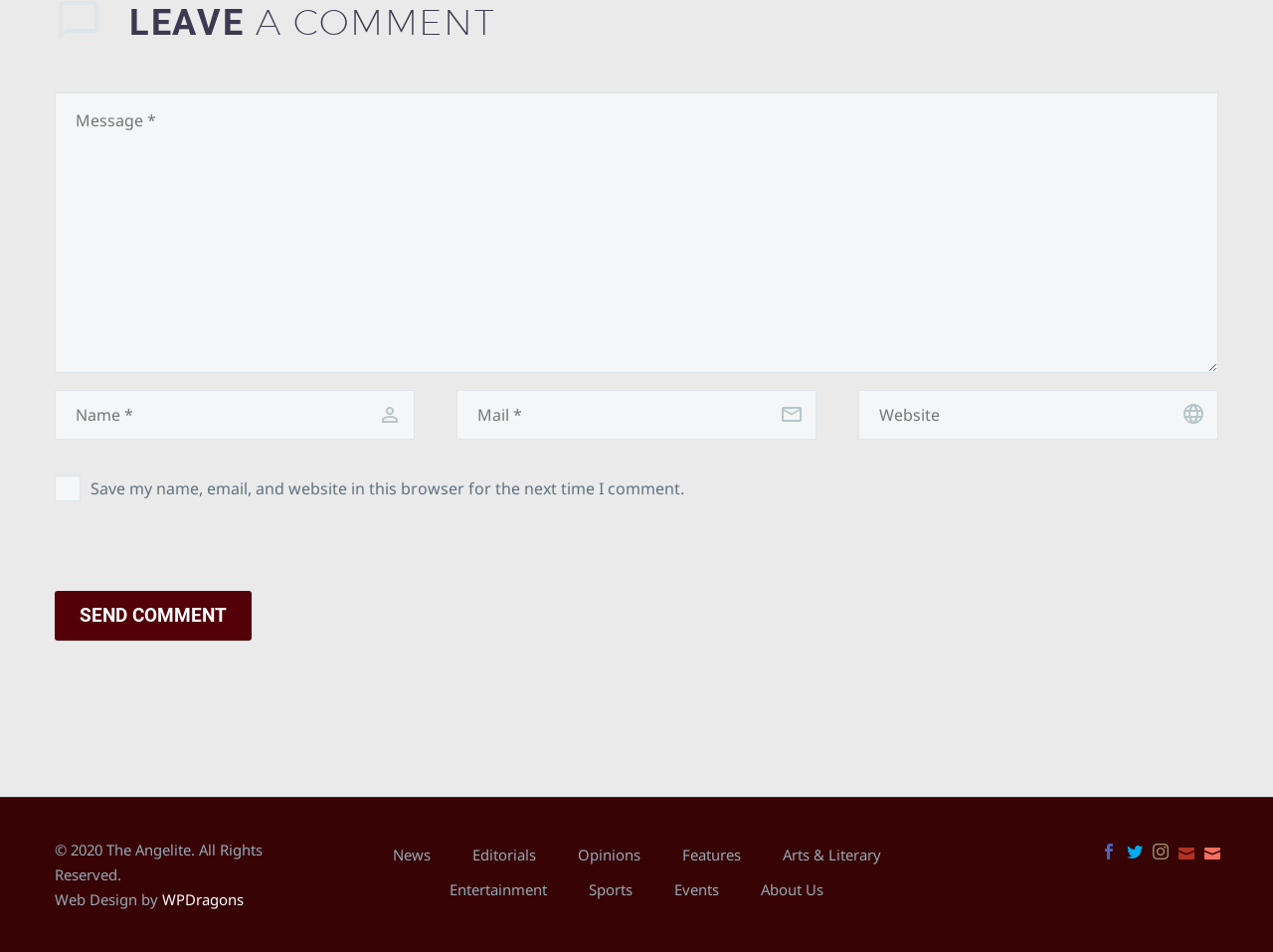Determine the bounding box coordinates of the region I should click to achieve the following instruction: "Visit the WPDragons website". Ensure the bounding box coordinates are four float numbers between 0 and 1, i.e., [left, top, right, bottom].

[0.127, 0.935, 0.191, 0.956]